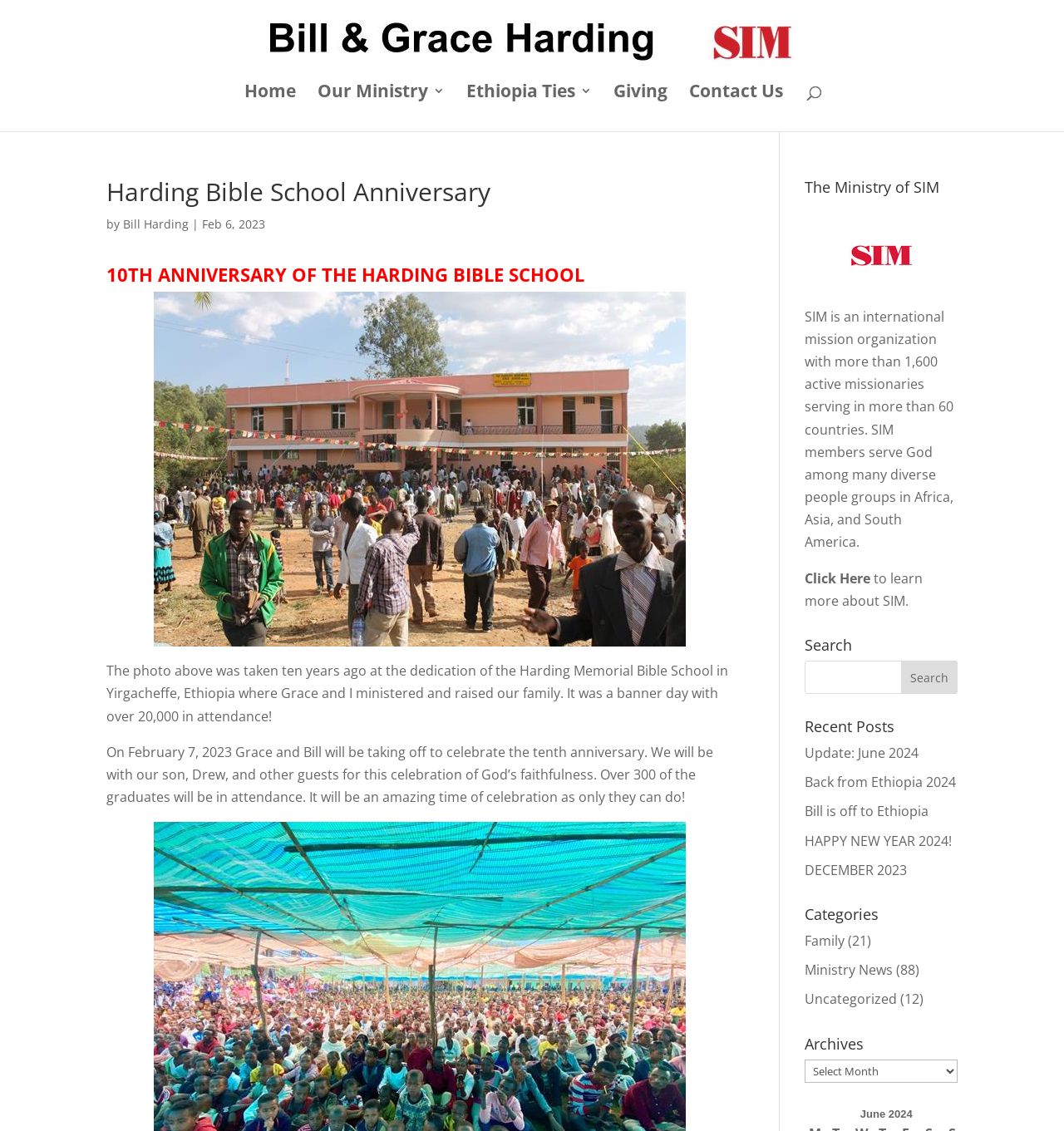Please find the bounding box coordinates of the element's region to be clicked to carry out this instruction: "View the Archives".

[0.756, 0.936, 0.9, 0.957]